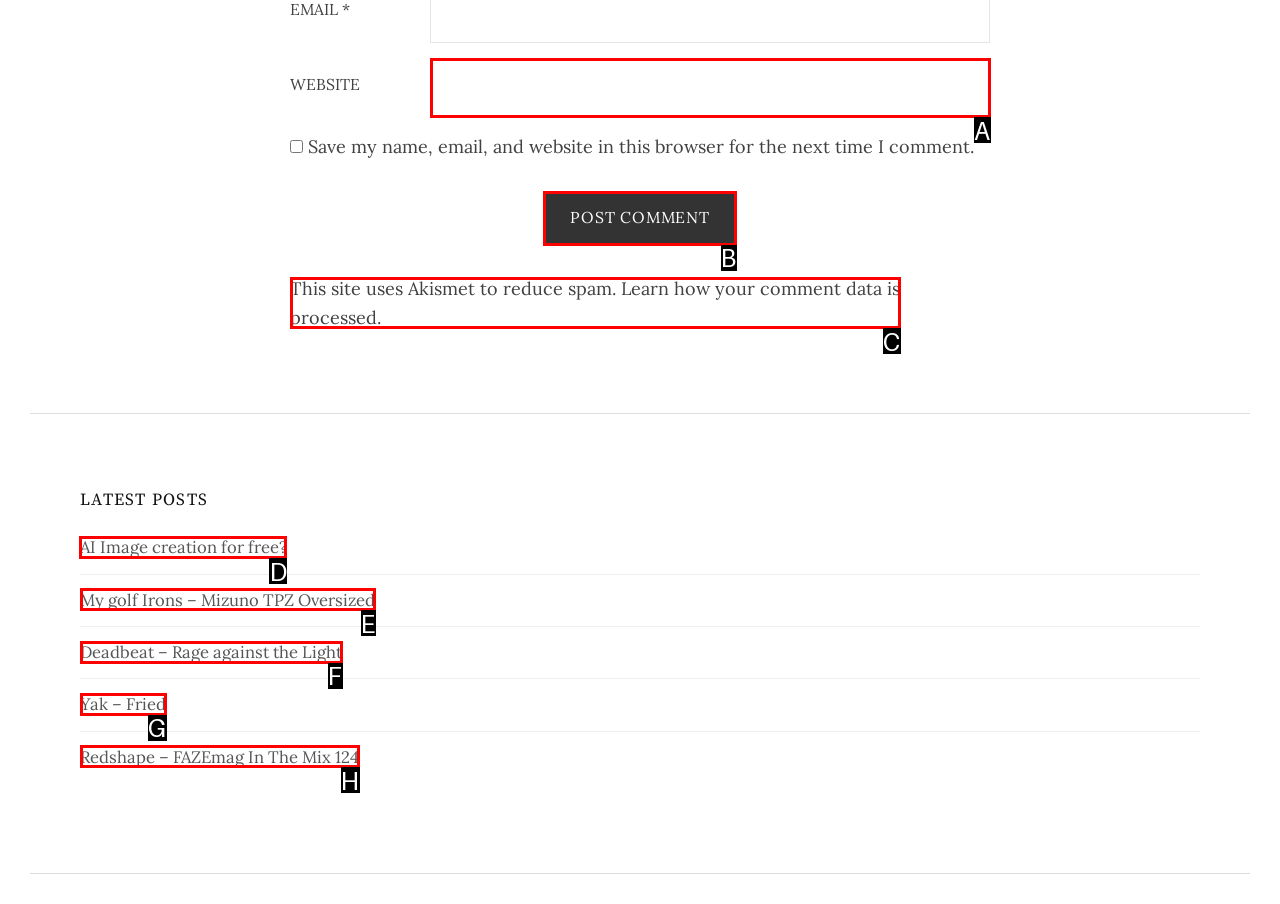Choose the HTML element to click for this instruction: View latest post 'AI Image creation for free?' Answer with the letter of the correct choice from the given options.

D